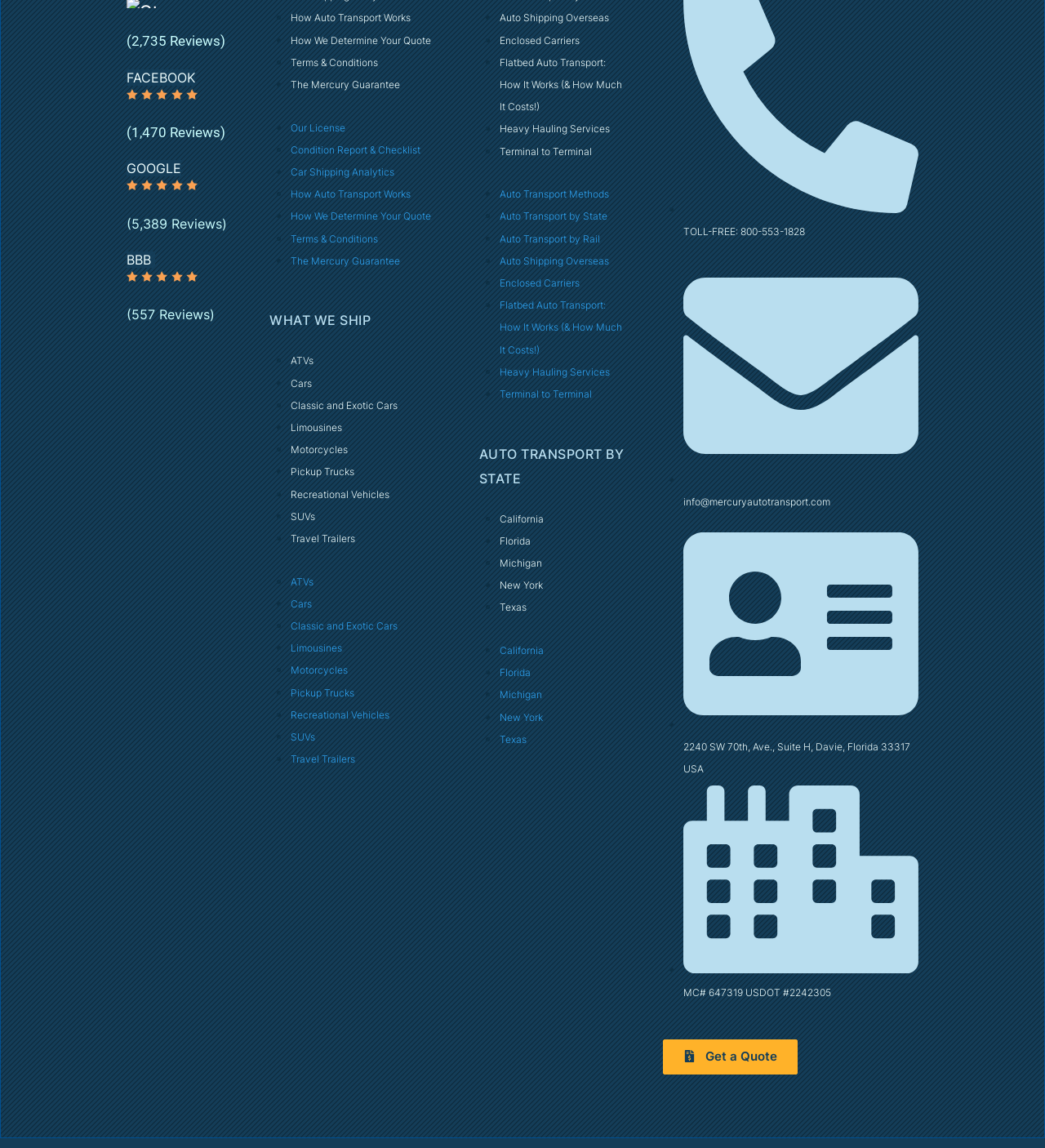What is the rating of Mercury Auto Transport on Facebook?
Using the visual information, answer the question in a single word or phrase.

4.7/5